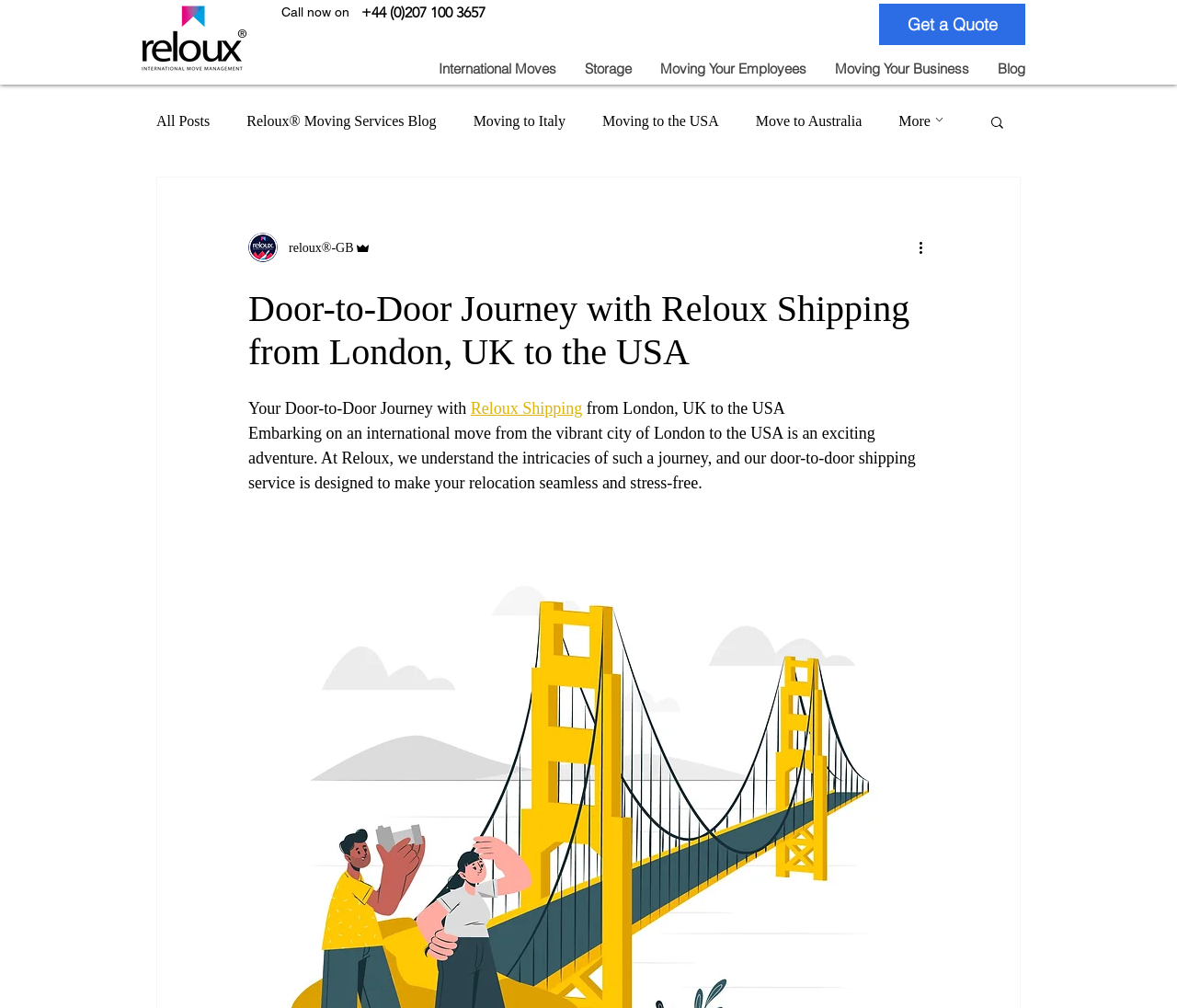What is the topic of the latest article?
Answer briefly with a single word or phrase based on the image.

Not specified